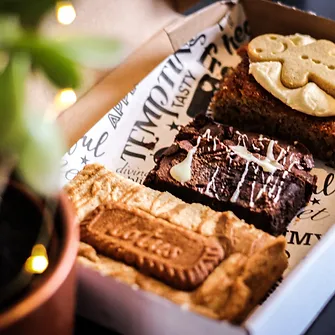Explain the image thoroughly, mentioning every notable detail.

The image showcases an appealing assortment of vegan treats neatly arranged in a box, designed to entice any dessert lover. The treats include a rich brownie topped with a drizzle of icing, a golden blondie featuring an intricate design on top, and a tray bake, potentially ginger-flavored, highlighted by a decorative pattern. Surrounding the baked goods, the box is lined with decorative paper that reads "Tasty" and "Divine," enhancing the presentation. A potted plant sits nearby, adding a touch of greenery and warmth to the scene, creating a cozy and inviting atmosphere perfect for enjoying these delicious vegan delights from Crystals Sweet Treats, a family-run bakery specializing in a variety of innovative plant-based desserts.